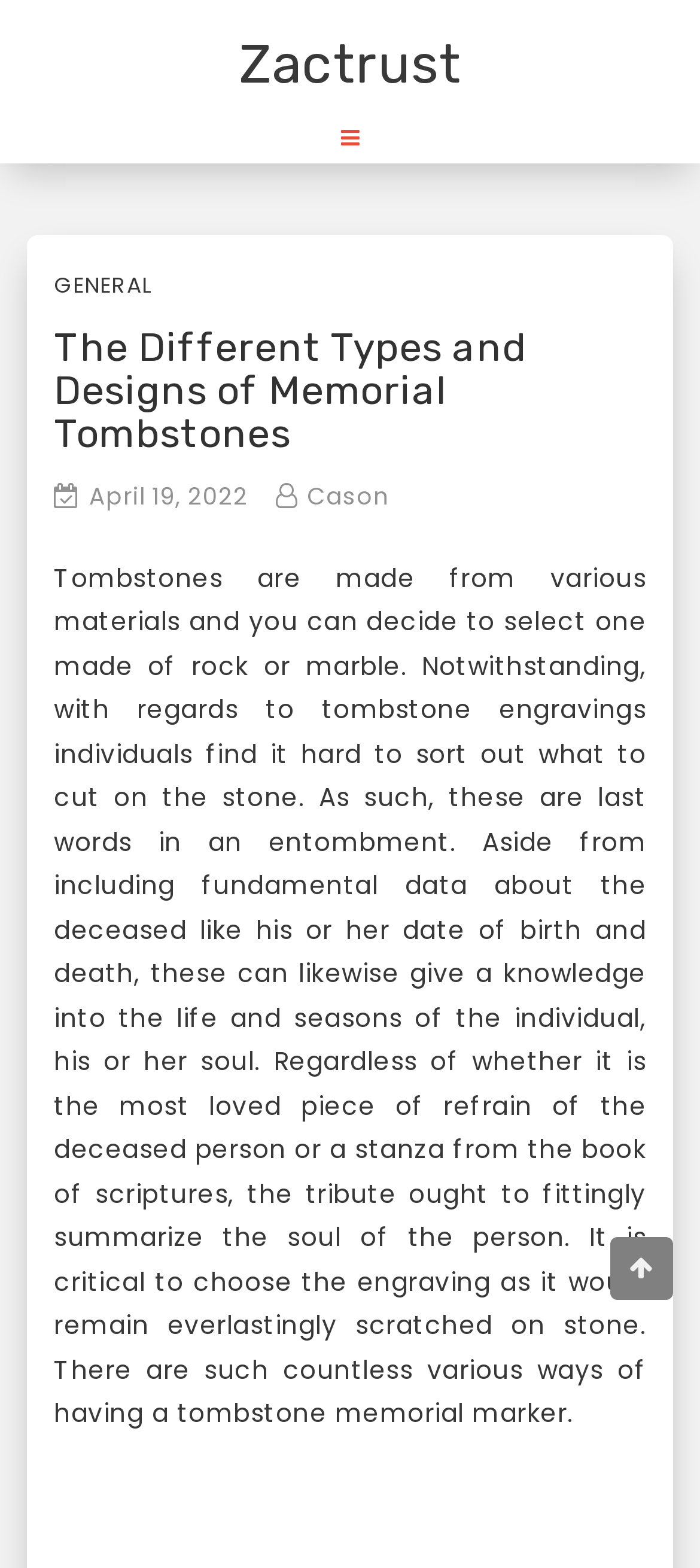What is the date of the article? From the image, respond with a single word or brief phrase.

April 19, 2022